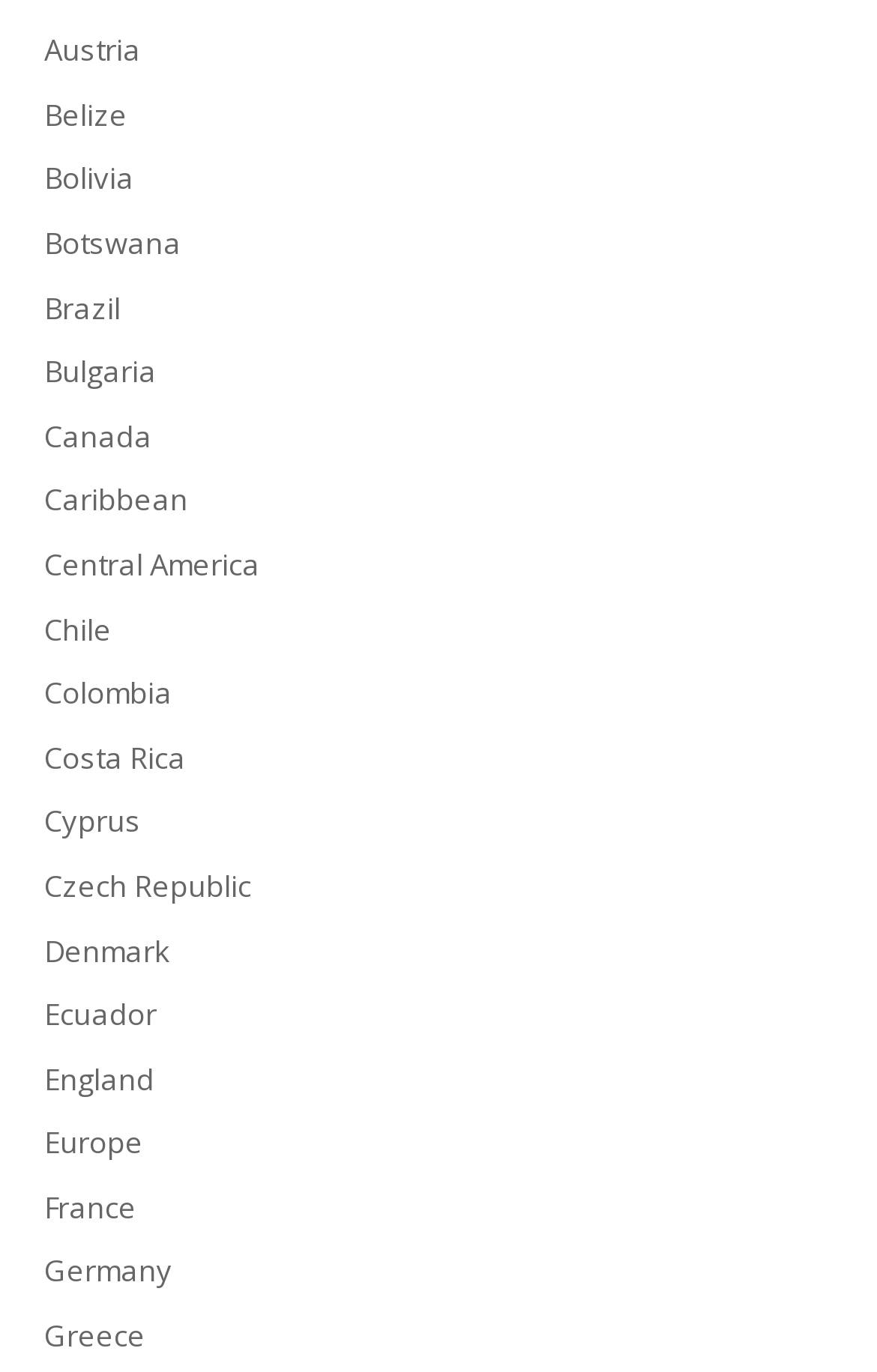Is there a link to a continent?
Please use the image to provide an in-depth answer to the question.

I found links to 'Caribbean', 'Central America', and 'Europe', which are not countries but geographic regions or continents.